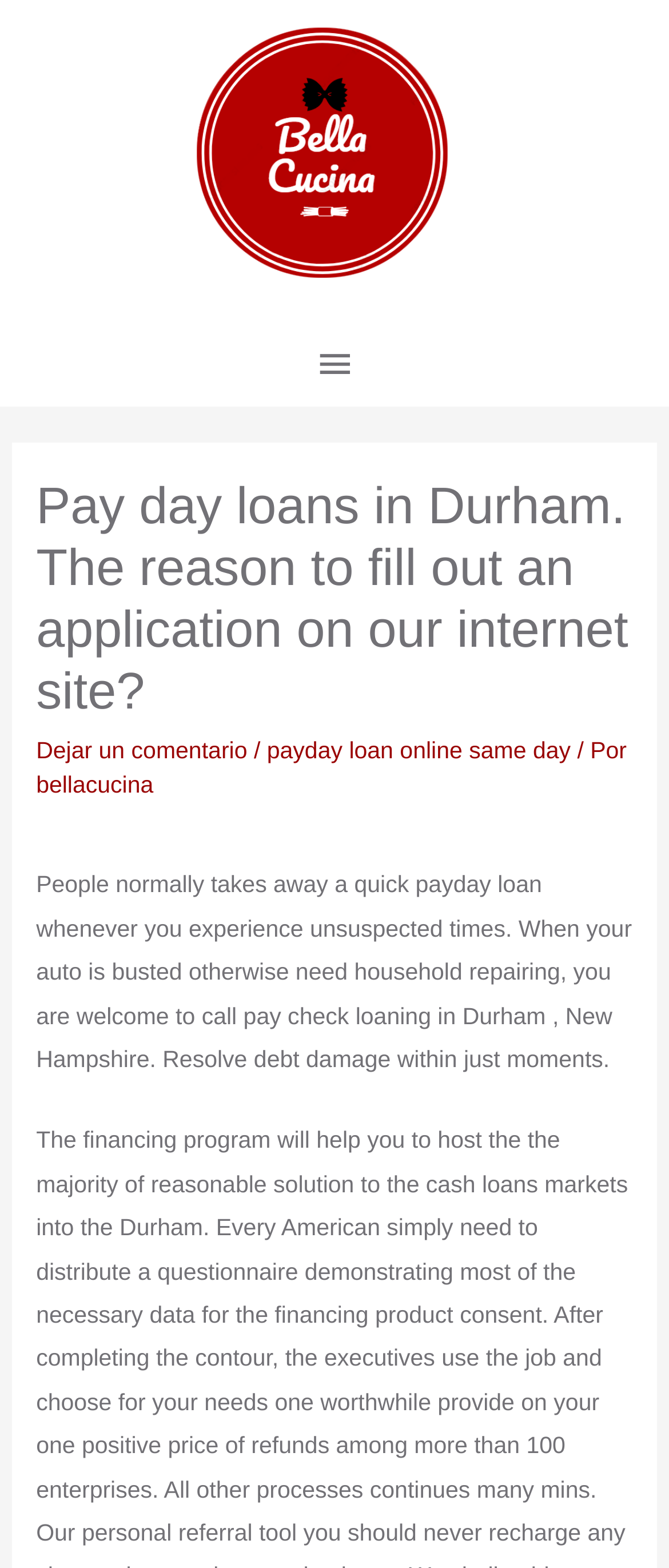Use the information in the screenshot to answer the question comprehensively: How many steps are involved in the loan application process?

Based on the webpage content, the loan application process involves two steps: first, submitting a questionnaire demonstrating necessary data for loan product consent, and then the executives will choose a worthwhile offer with a positive price of refunds among over 100 companies.